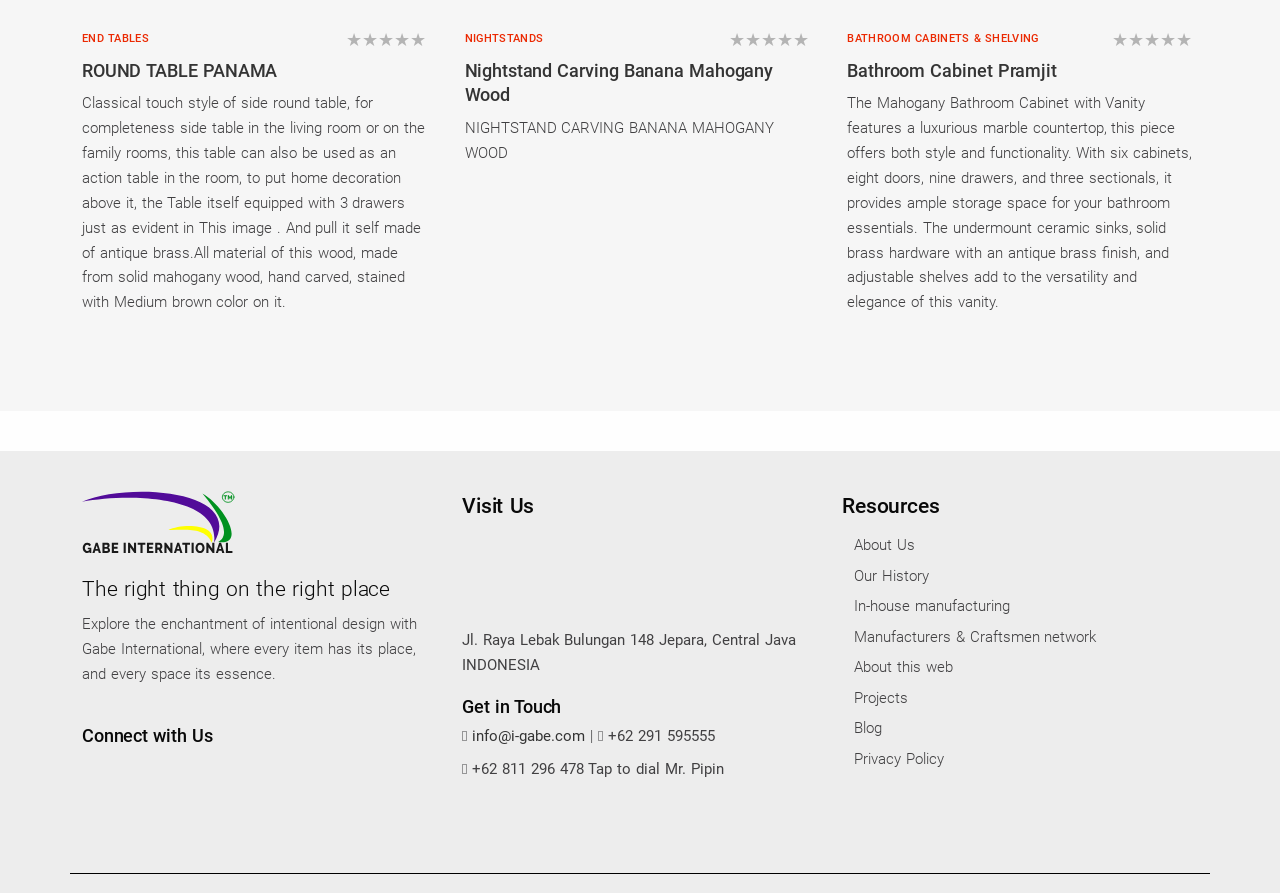How many cabinets are in the Bathroom Cabinet Pramjit?
Answer with a single word or phrase by referring to the visual content.

Six